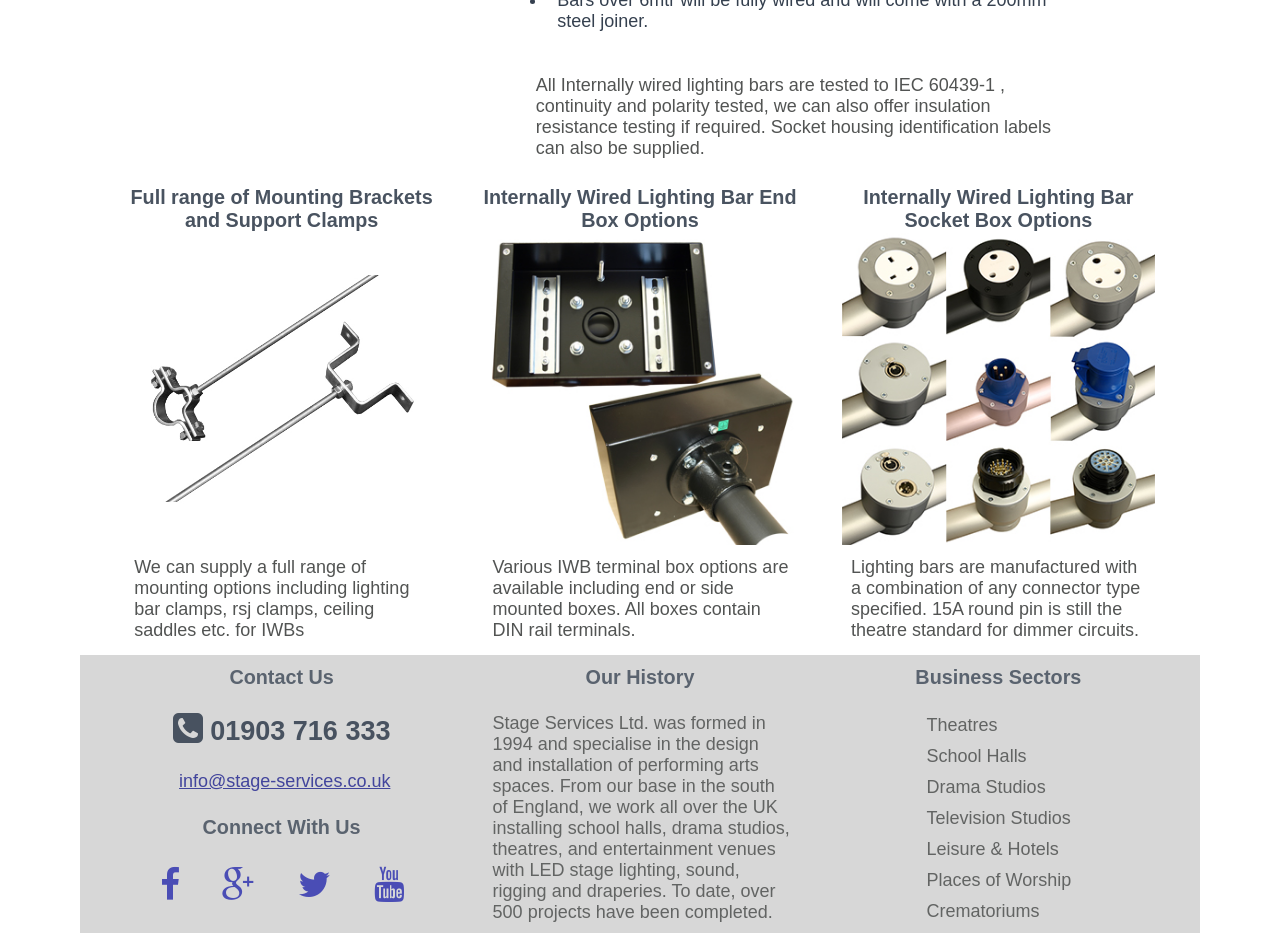Determine the bounding box coordinates of the clickable area required to perform the following instruction: "Click the 'info@stage-services.co.uk' email link". The coordinates should be represented as four float numbers between 0 and 1: [left, top, right, bottom].

[0.14, 0.827, 0.305, 0.848]